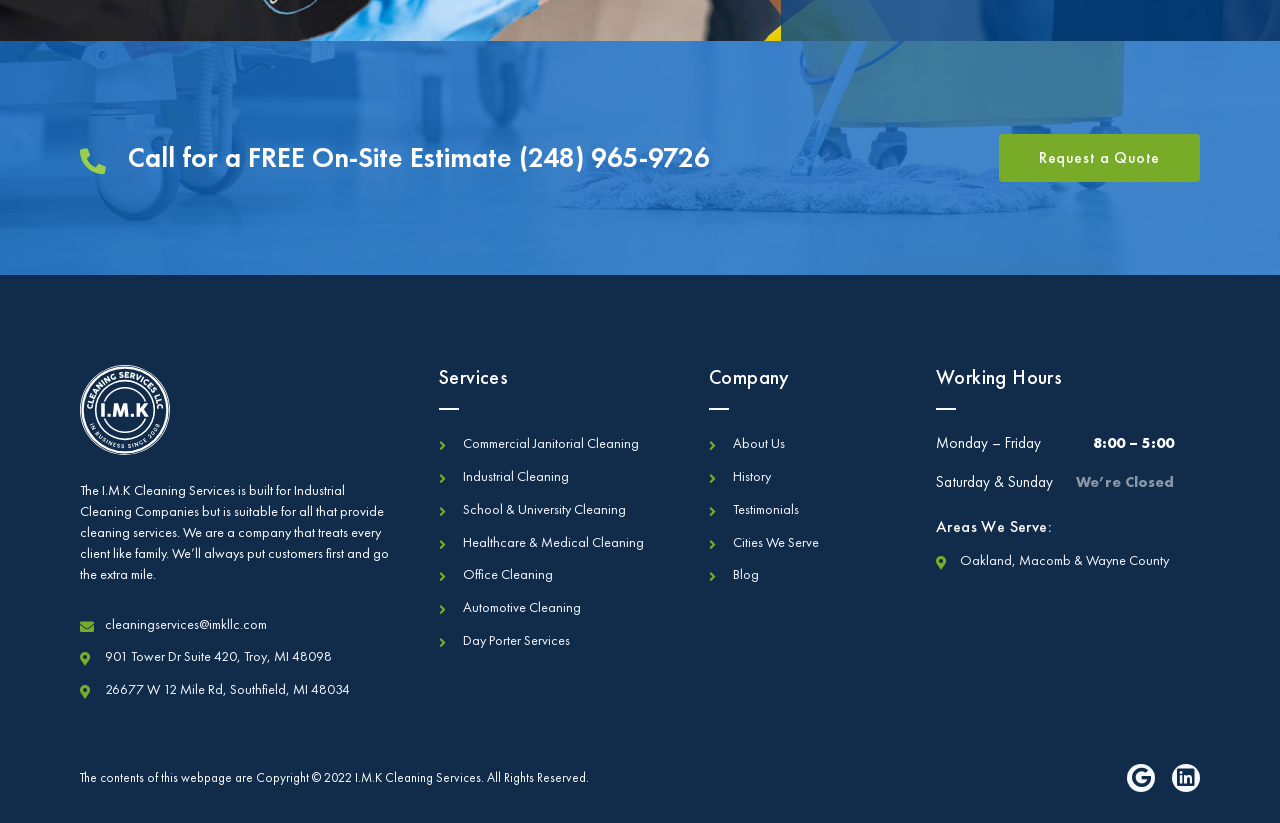Find the bounding box coordinates of the clickable region needed to perform the following instruction: "View industrial cleaning services". The coordinates should be provided as four float numbers between 0 and 1, i.e., [left, top, right, bottom].

[0.343, 0.561, 0.538, 0.596]